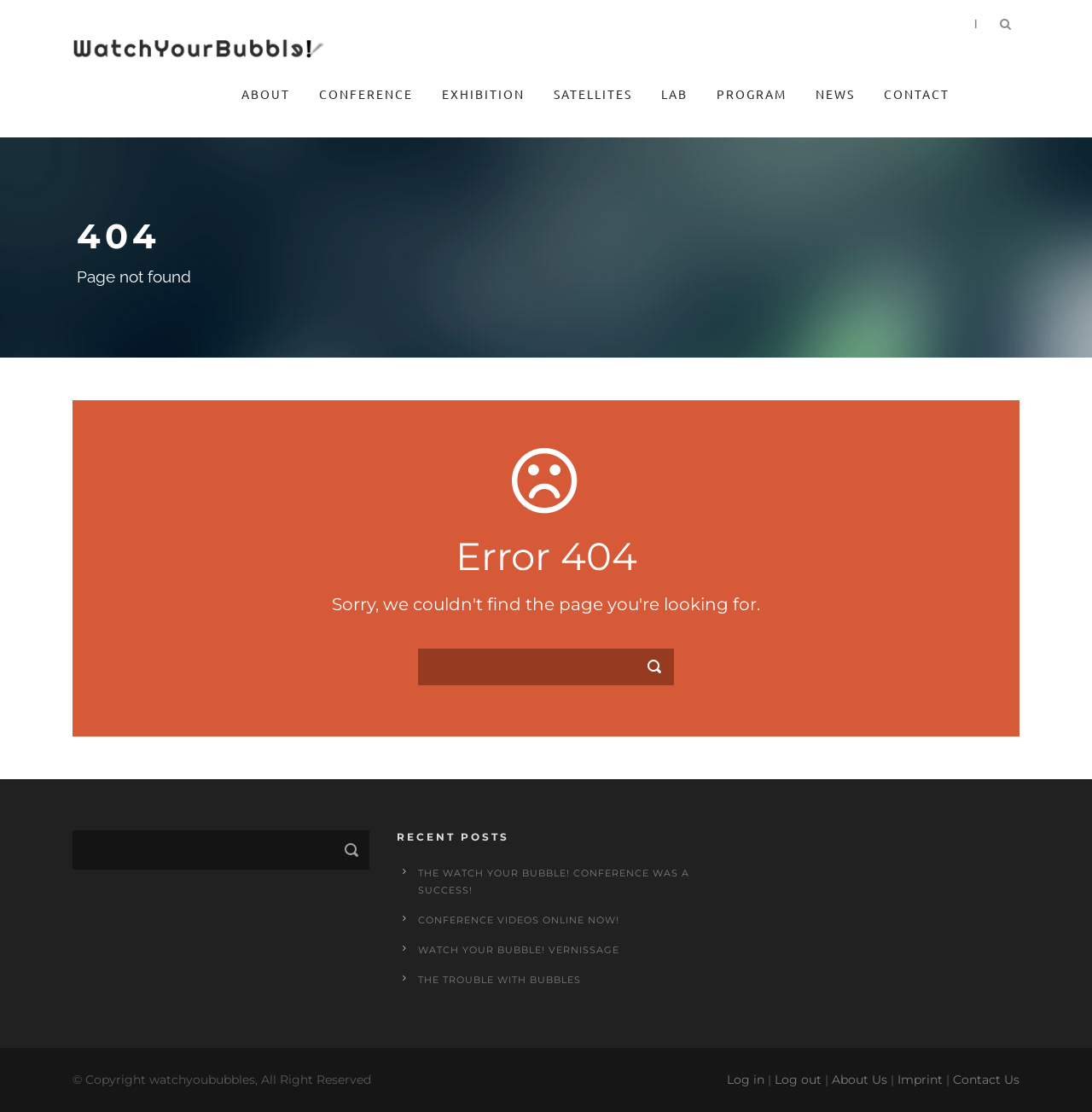What is the purpose of the textbox on the page?
Carefully analyze the image and provide a detailed answer to the question.

The textbox is likely used for searching, as it is a common element on webpages, and there is a button next to it, suggesting a search function.